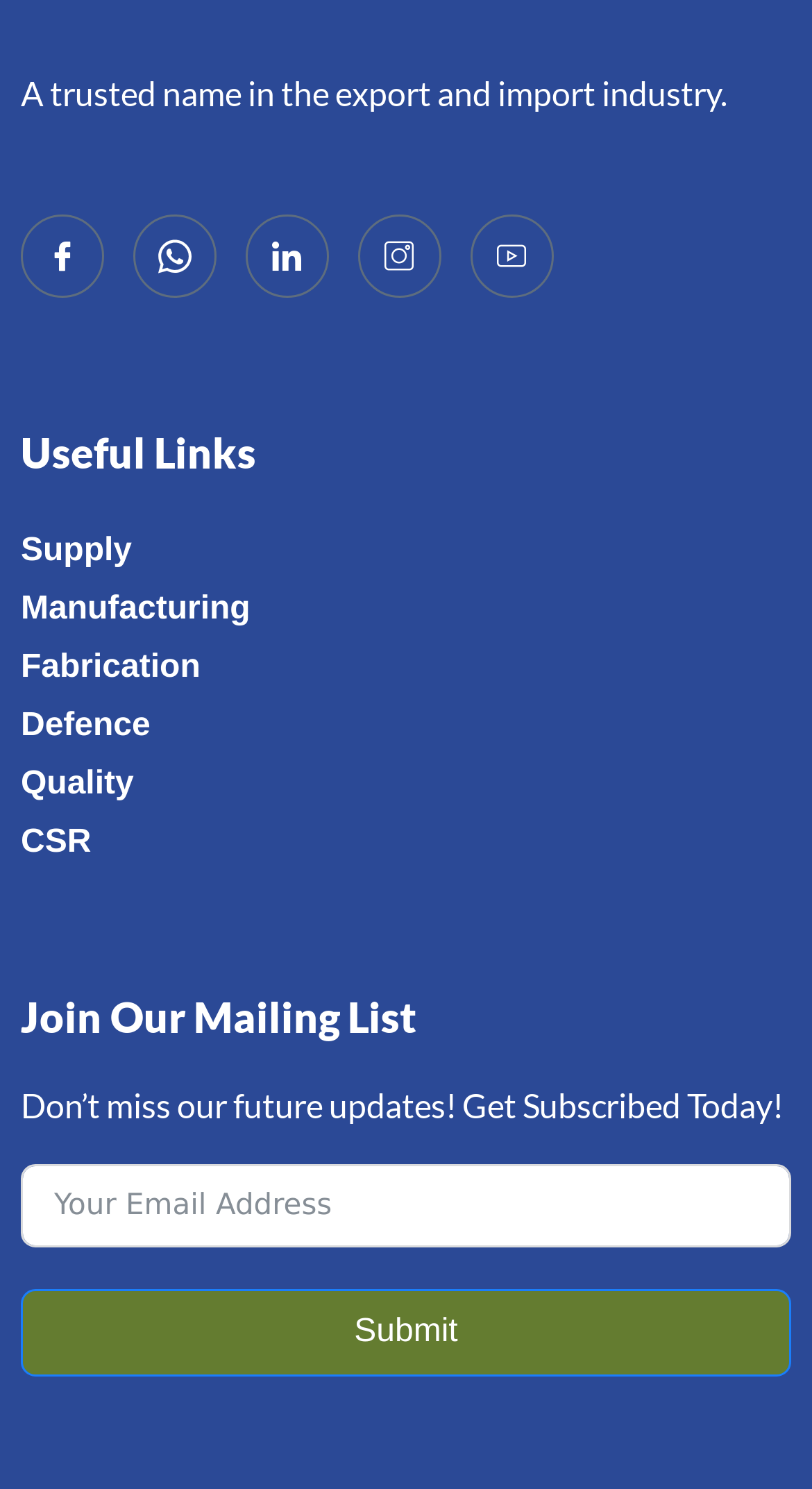How many social media links are available?
Can you give a detailed and elaborate answer to the question?

The number of social media links can be counted by looking at the links provided, which are Facebook, Whatsapp, LinkedIn, Instagram, and Youtube.